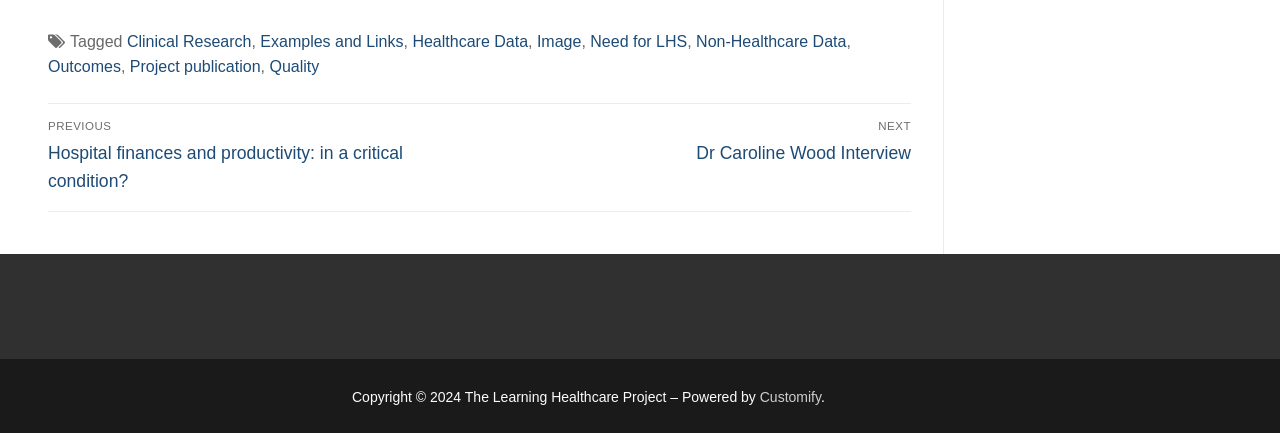Determine the bounding box coordinates of the UI element described below. Use the format (top-left x, top-left y, bottom-right x, bottom-right y) with floating point numbers between 0 and 1: Project publication

[0.101, 0.135, 0.204, 0.174]